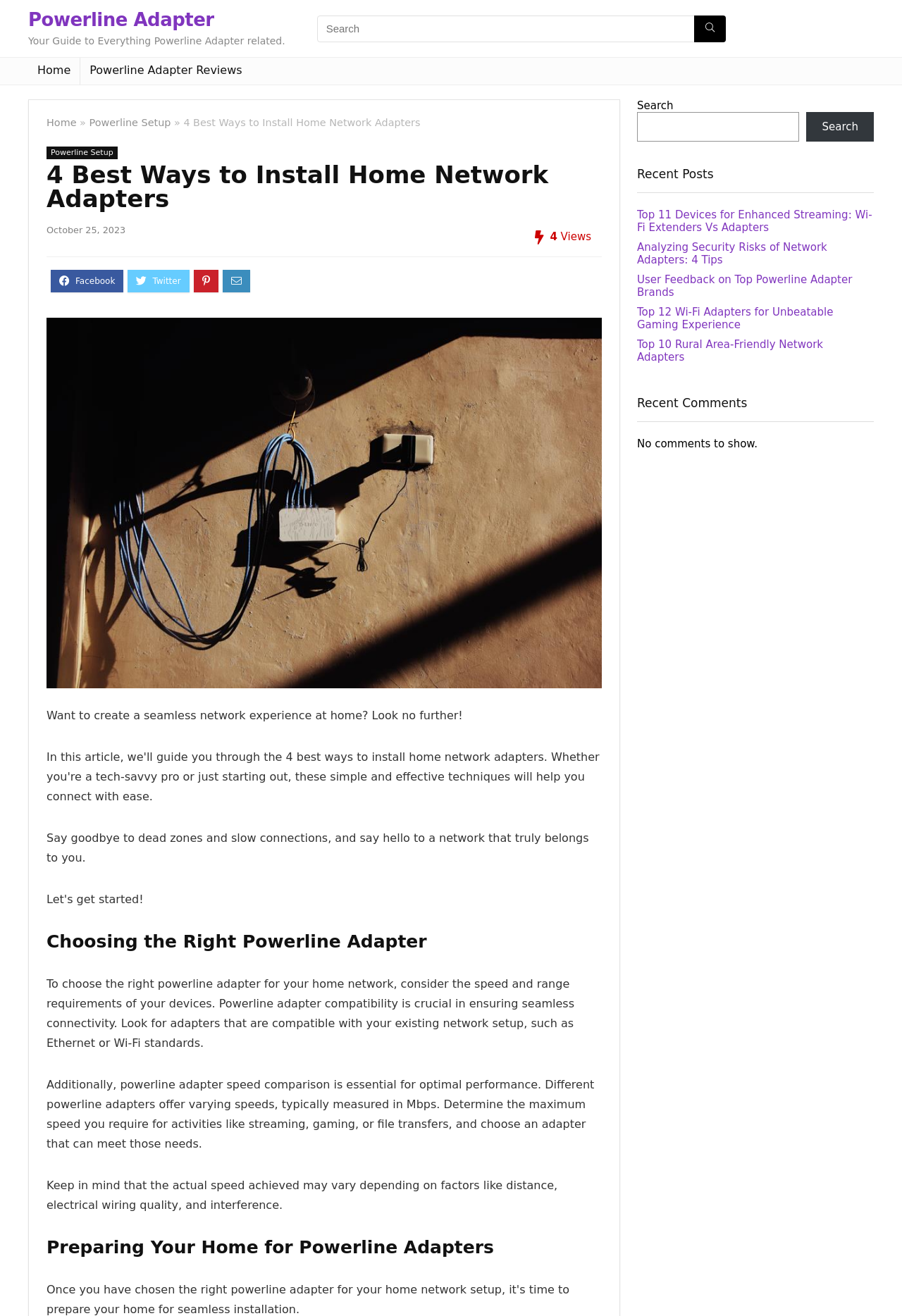Identify the bounding box coordinates of the area you need to click to perform the following instruction: "Click on the 'LISTEN' button".

None